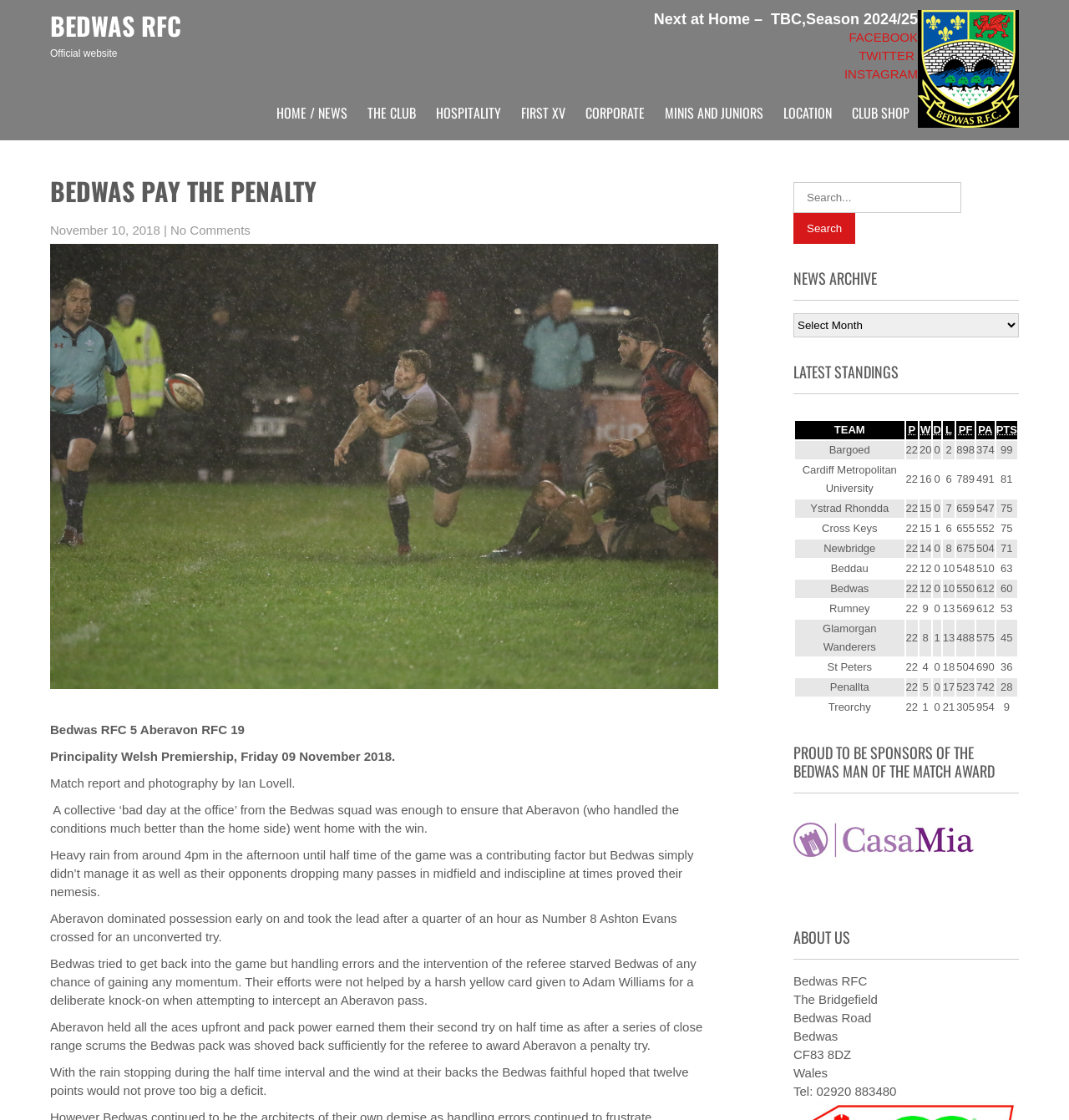Locate the bounding box of the user interface element based on this description: "aria-label="Google+ Social Icon"".

None